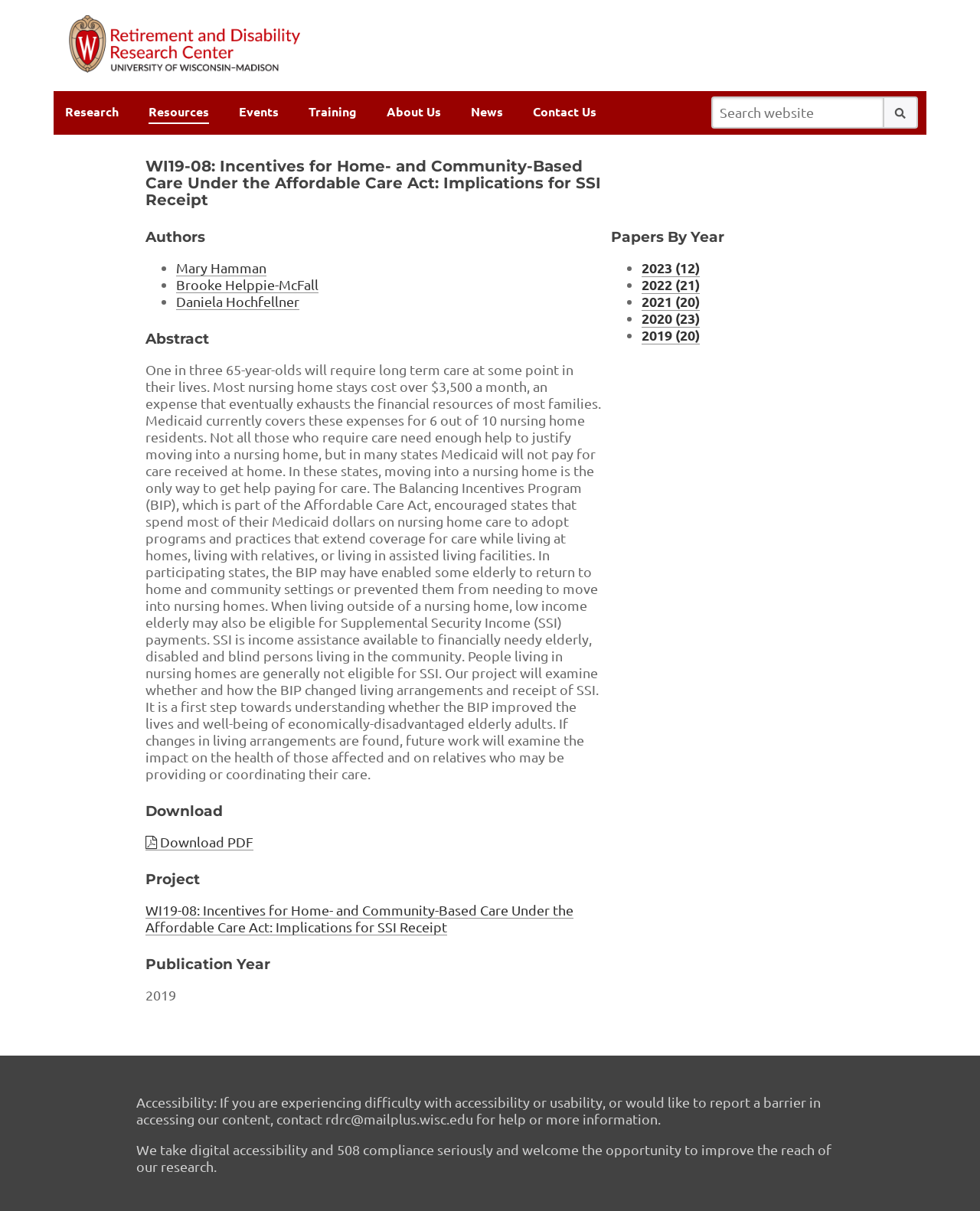Please provide a comprehensive answer to the question based on the screenshot: Who are the authors of the research paper?

I found the answer by looking at the 'Authors' section, where the names of the researchers are listed with links to their external websites.